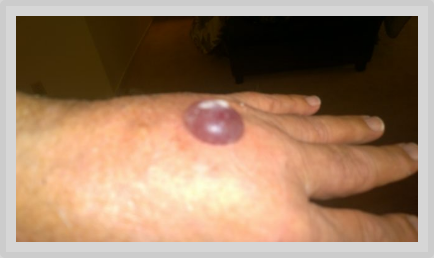What was the subject's growth treated with?
Please provide a comprehensive answer based on the contents of the image.

The context portrays a moment that highlights the struggles of dealing with physical discomfort, reinforcing themes of resilience and courage amidst challenging circumstances, specifically after a medical procedure where the subject had a growth treated with liquid nitrogen.